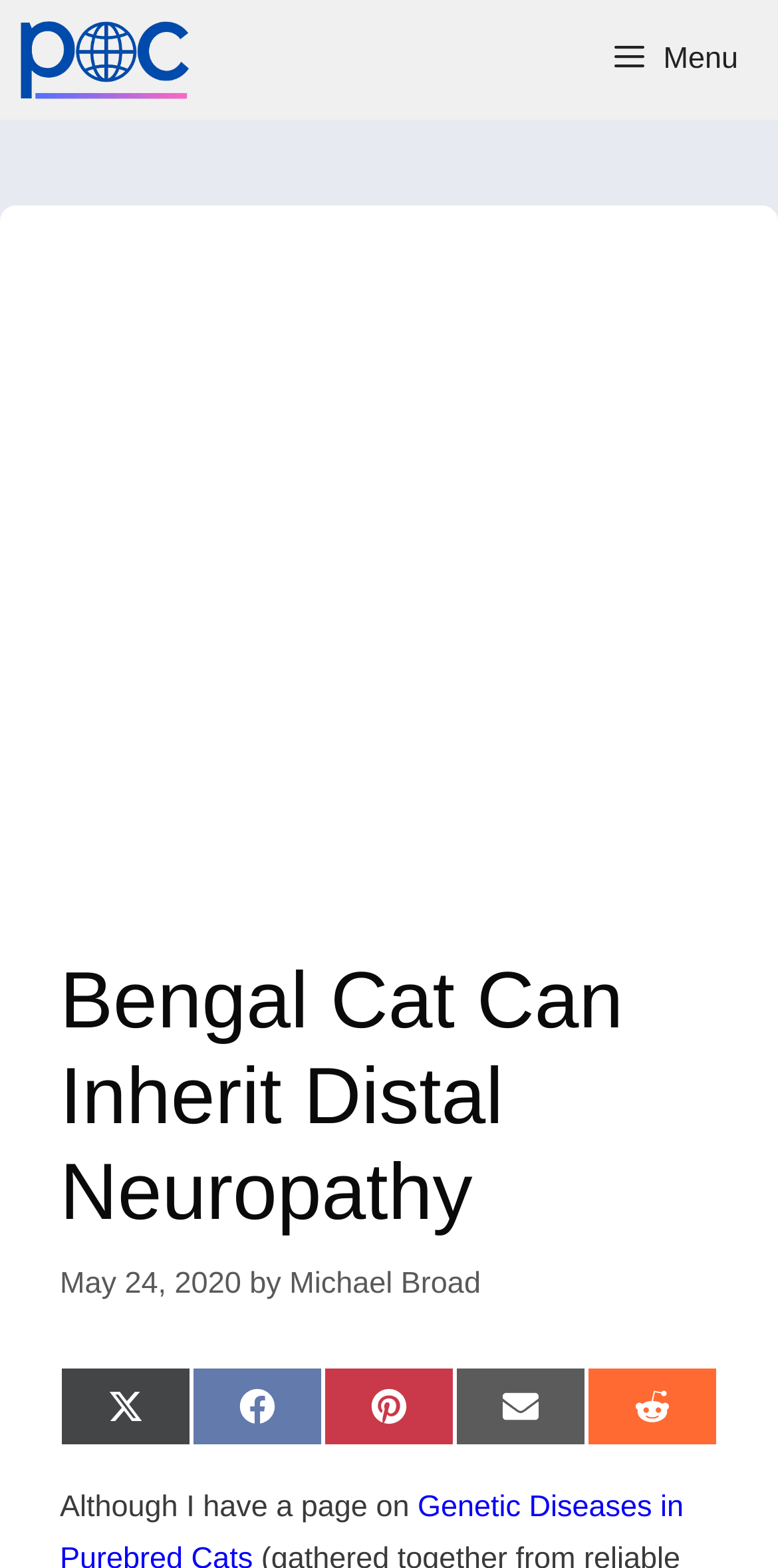Use a single word or phrase to answer the question:
What is the topic of the article?

Bengal Cat and Distal Neuropathy